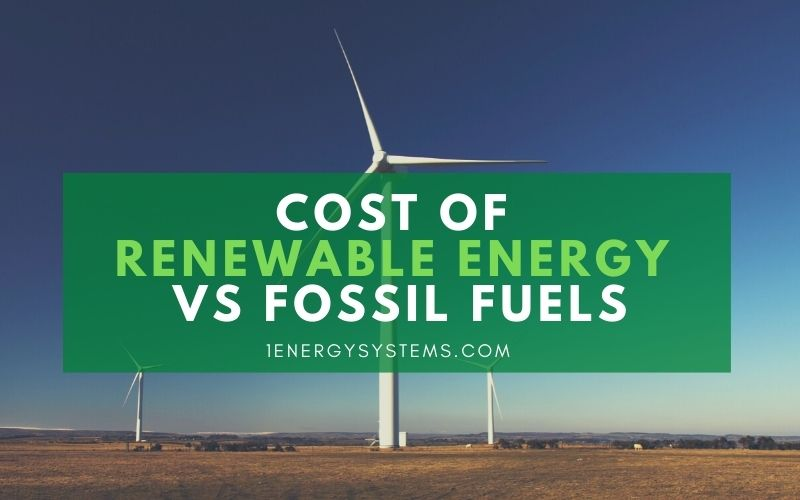Give a detailed account of the contents of the image.

The image prominently features the phrase "COST OF RENEWABLE ENERGY vs FOSSIL FUELS," highlighted against a vibrant green background. Below the text, a website URL, "1ENERGYSYSTEMS.COM," adds context to the source of the information. In the background, a picturesque landscape showcases wind turbines, symbolizing renewable energy sources, contrasted with an expanse of open land under a clear blue sky. This imagery highlights the ongoing discussion about the economic advantages of renewable energy compared to fossil fuels, emphasizing a shift towards sustainable energy solutions.